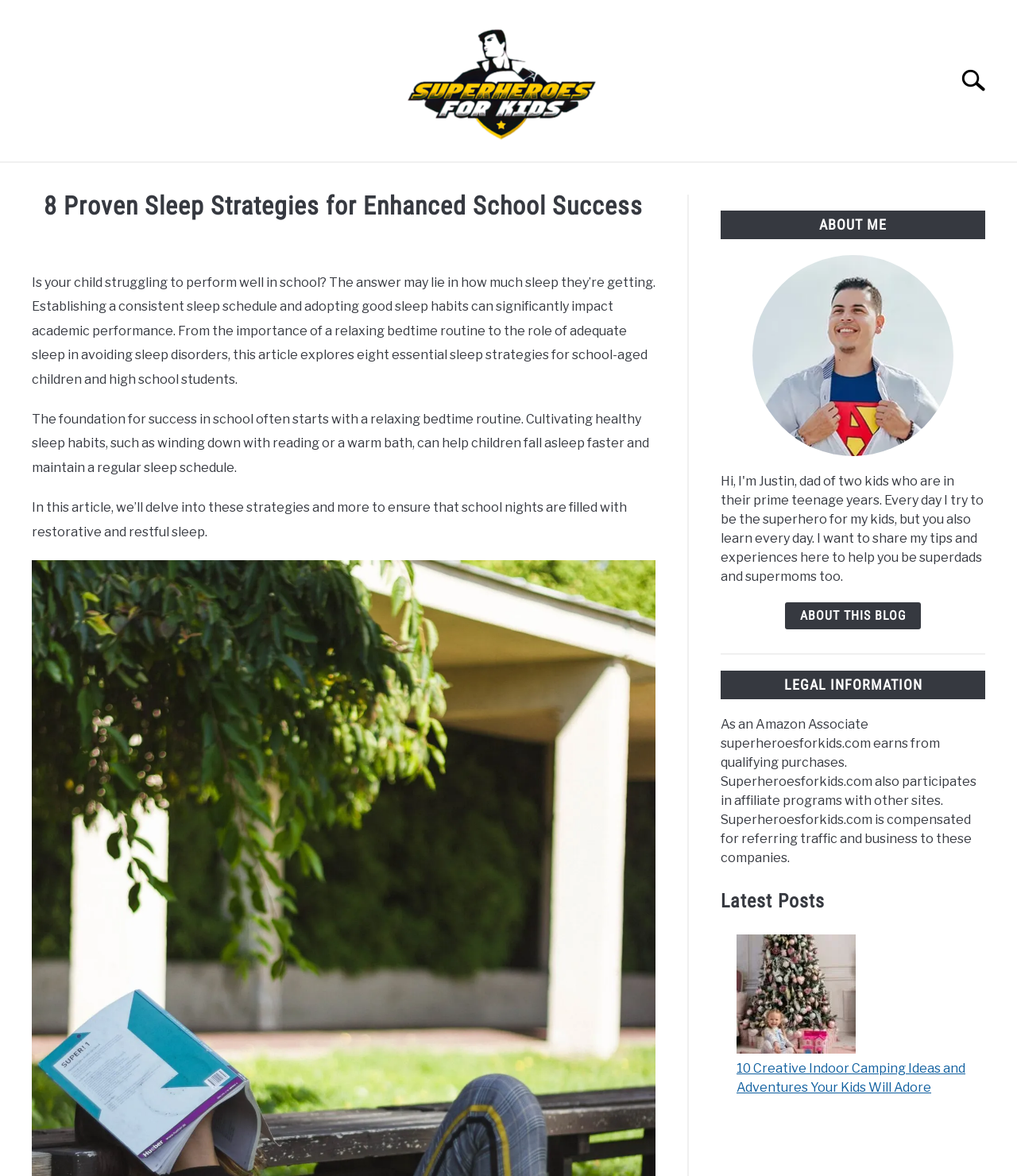Could you highlight the region that needs to be clicked to execute the instruction: "View the latest post '10 Creative Indoor Camping Ideas and Adventures Your Kids Will Adore'"?

[0.724, 0.902, 0.949, 0.931]